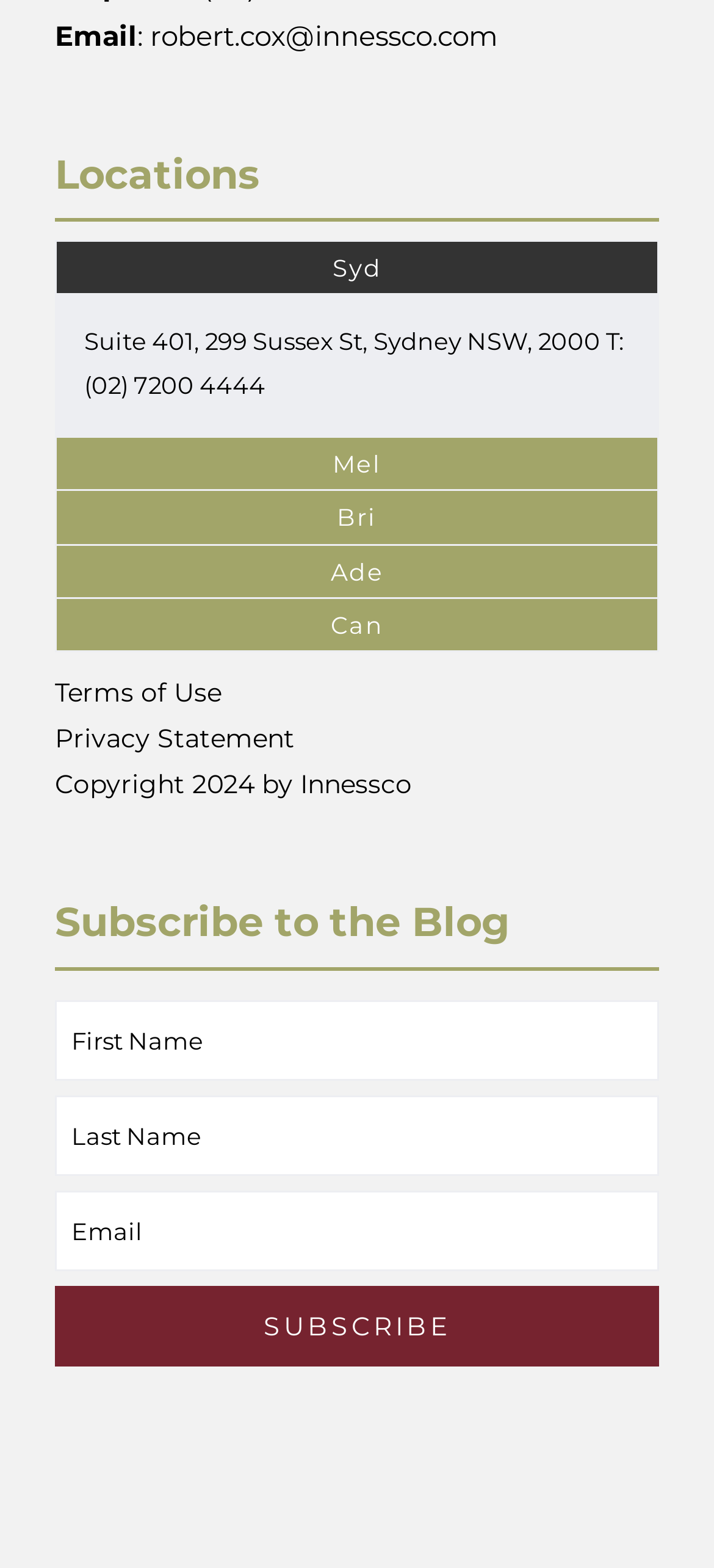Using the provided element description, identify the bounding box coordinates as (top-left x, top-left y, bottom-right x, bottom-right y). Ensure all values are between 0 and 1. Description: Privacy Statement

[0.077, 0.46, 0.413, 0.481]